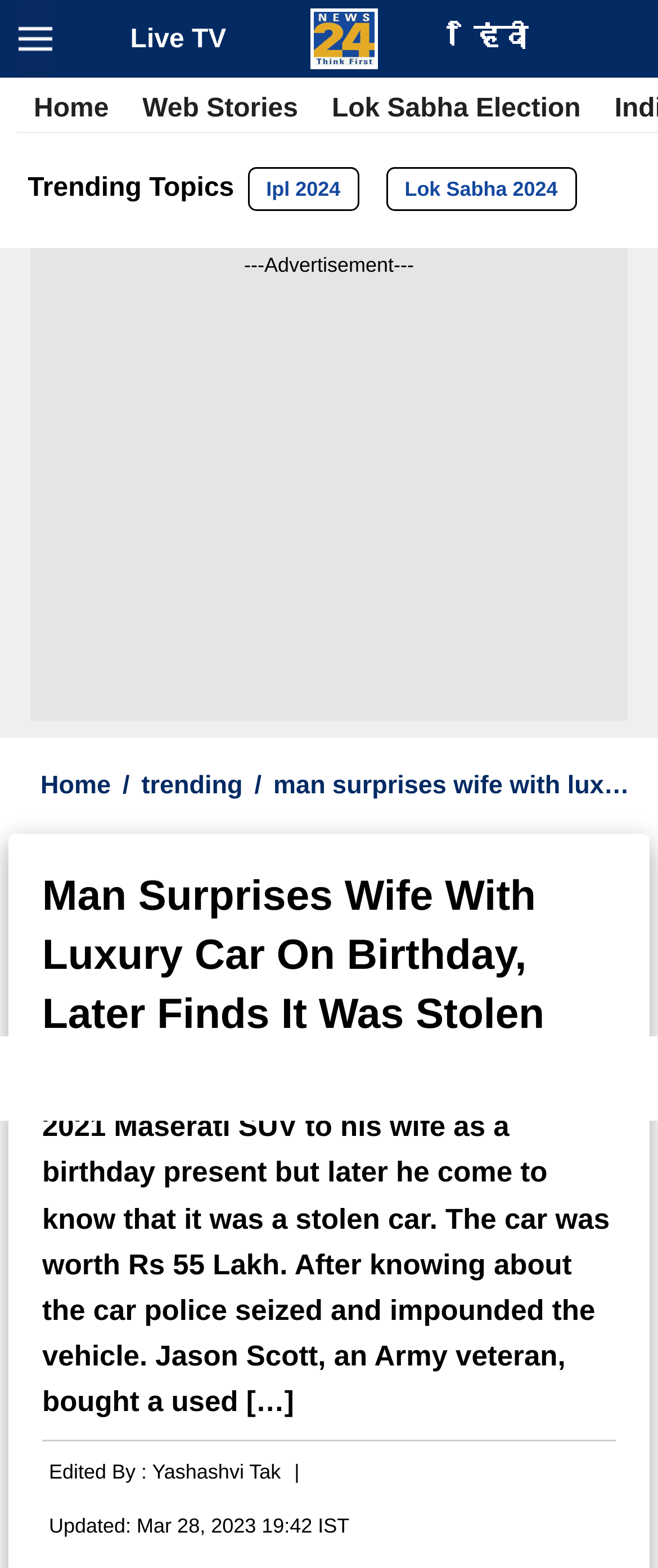Use the information in the screenshot to answer the question comprehensively: What is the worth of the stolen car?

The answer can be found in the heading of the webpage, which states 'Viral: A US man gifted a second-hand 2021 Maserati SUV to his wife as a birthday present but later he come to know that it was a stolen car. The car was worth Rs 55 Lakh.'